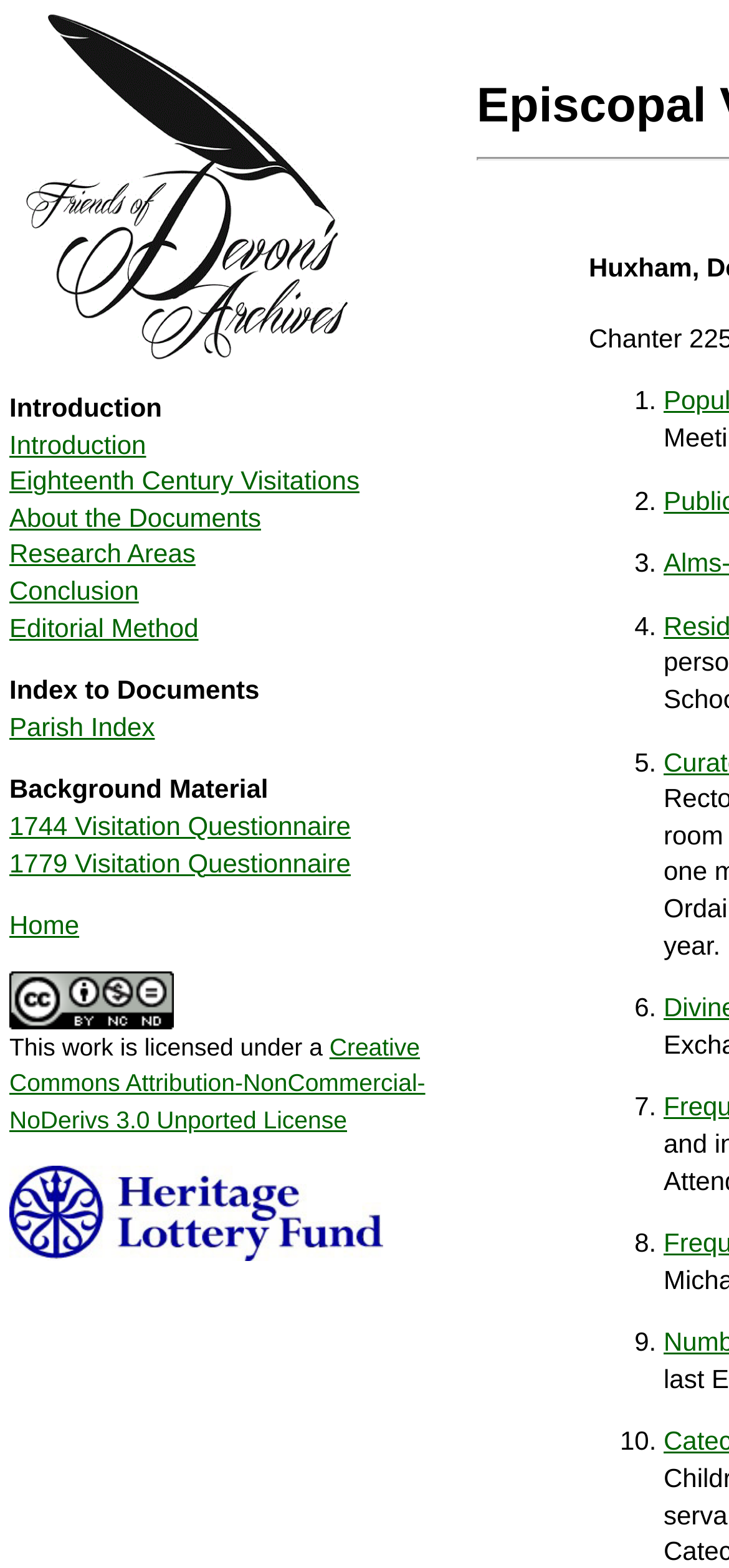Locate the UI element described by Home and provide its bounding box coordinates. Use the format (top-left x, top-left y, bottom-right x, bottom-right y) with all values as floating point numbers between 0 and 1.

[0.013, 0.58, 0.109, 0.599]